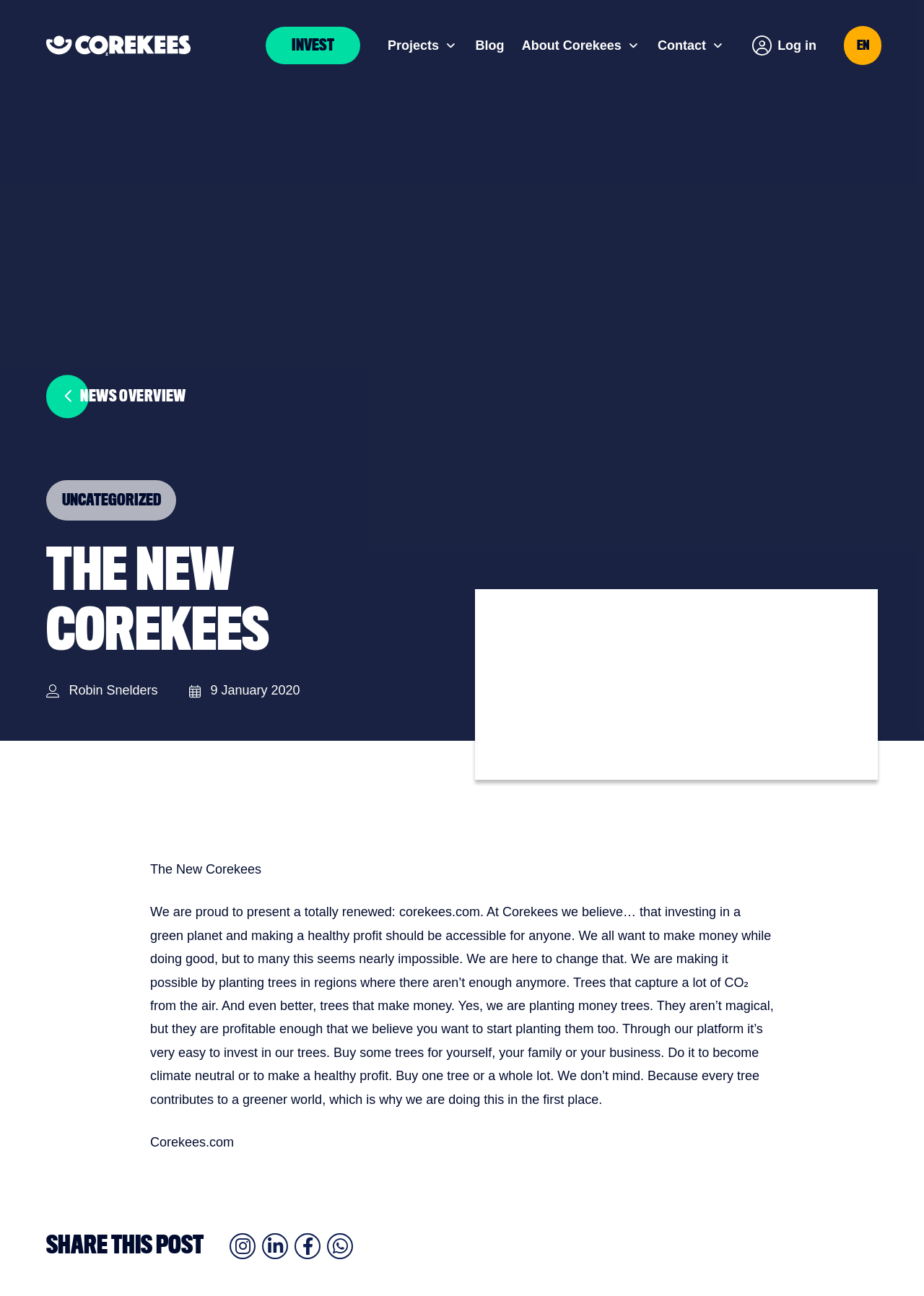Determine the bounding box coordinates for the clickable element to execute this instruction: "Read the 'NEWS OVERVIEW'". Provide the coordinates as four float numbers between 0 and 1, i.e., [left, top, right, bottom].

[0.05, 0.281, 0.201, 0.33]